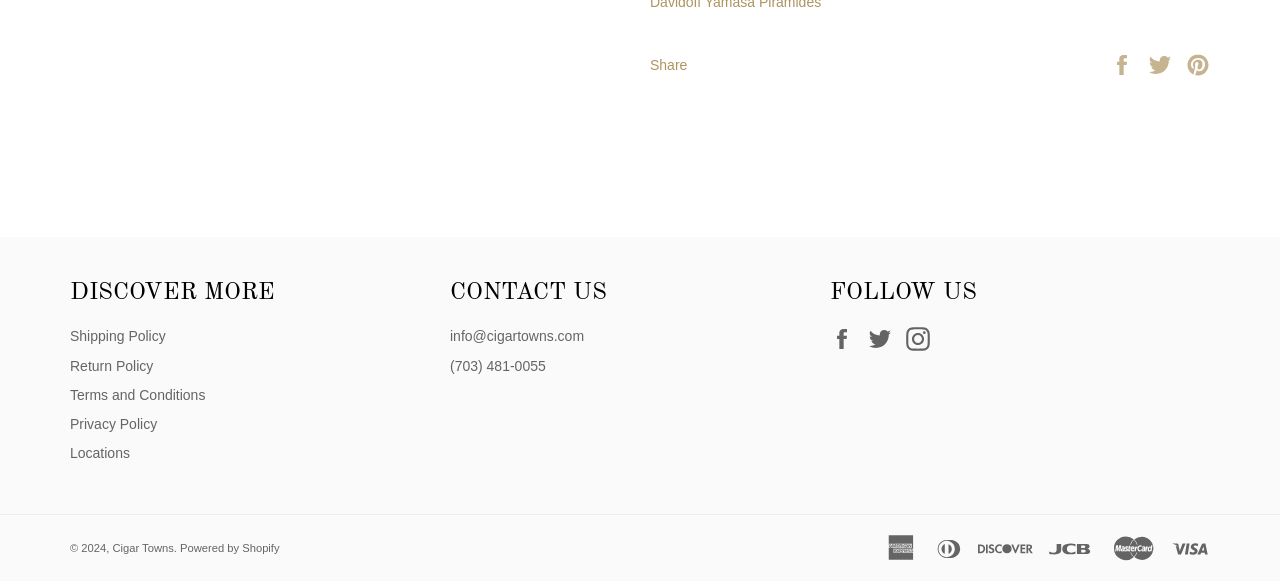Determine the bounding box coordinates of the region that needs to be clicked to achieve the task: "View related products".

None